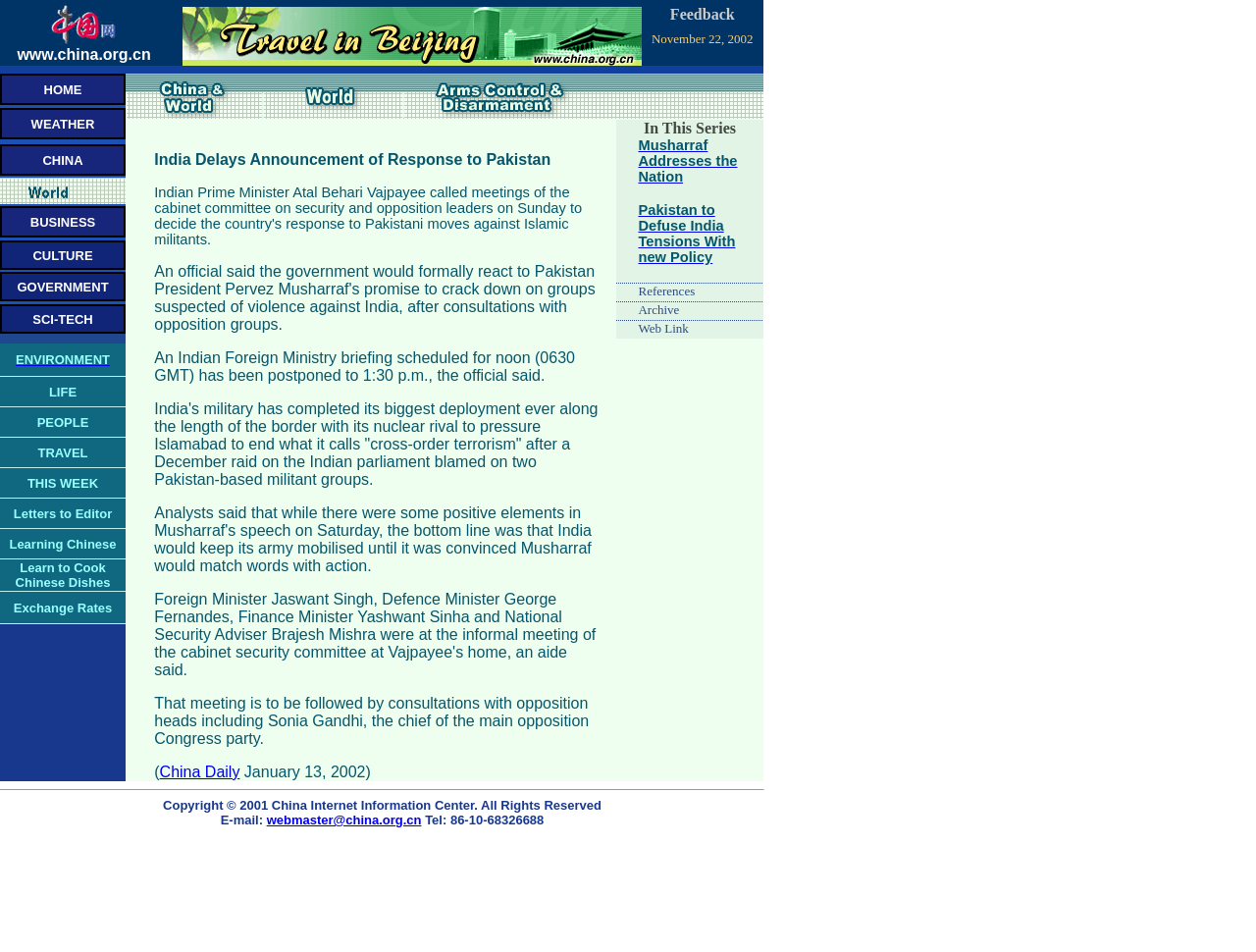Determine the bounding box coordinates of the clickable area required to perform the following instruction: "click the HOME link". The coordinates should be represented as four float numbers between 0 and 1: [left, top, right, bottom].

[0.035, 0.086, 0.065, 0.102]